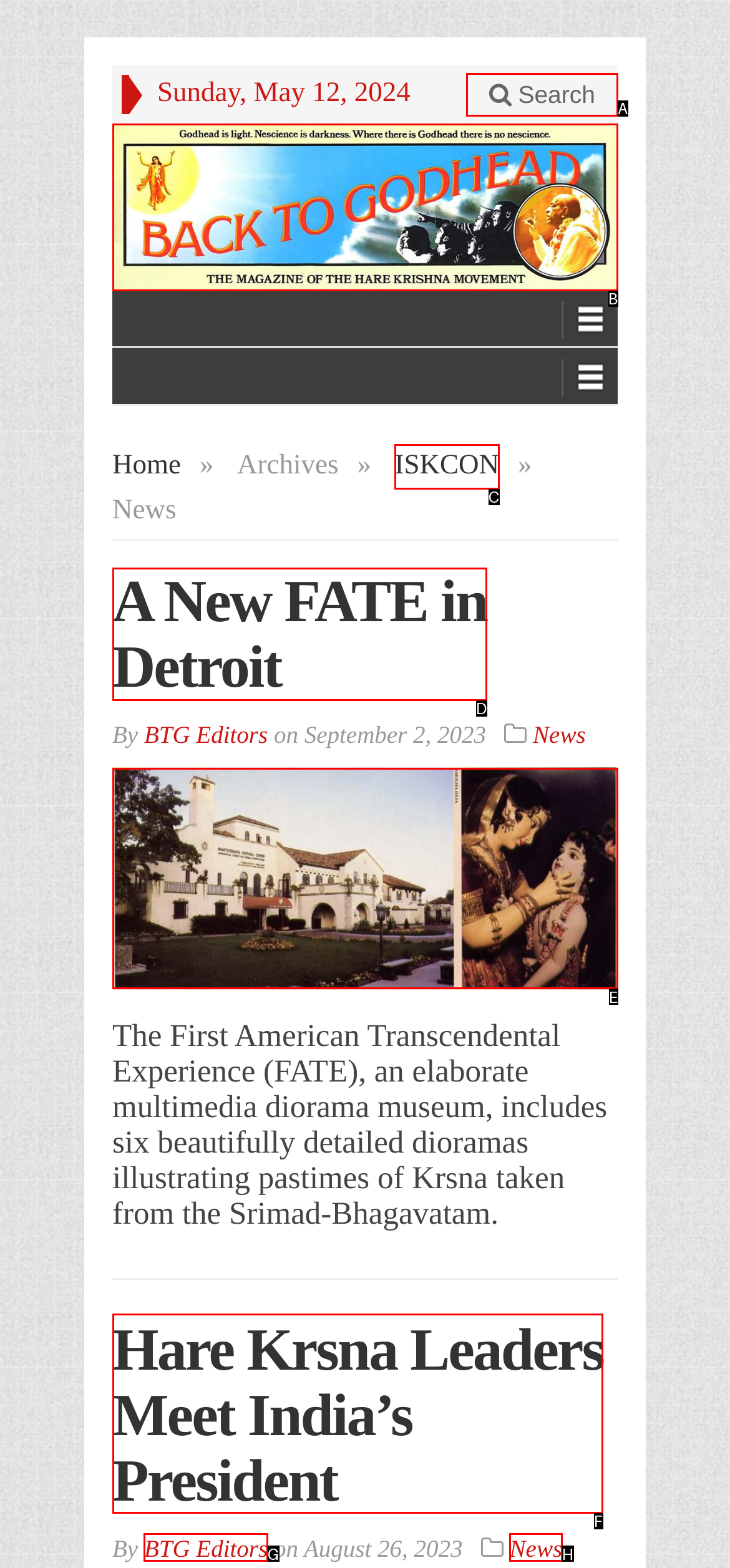To complete the task: Read the news about 'Hare Krsna Leaders Meet India’s President', select the appropriate UI element to click. Respond with the letter of the correct option from the given choices.

F